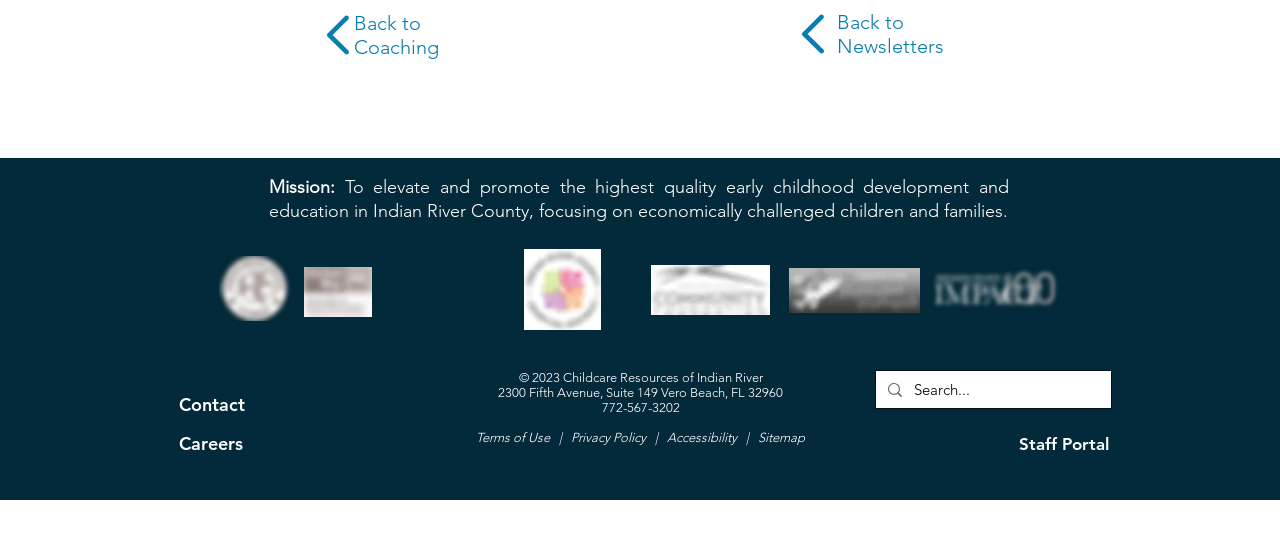Reply to the question with a brief word or phrase: What is the purpose of the image at coordinates [0.409, 0.447, 0.47, 0.592]?

IRCHD 2023